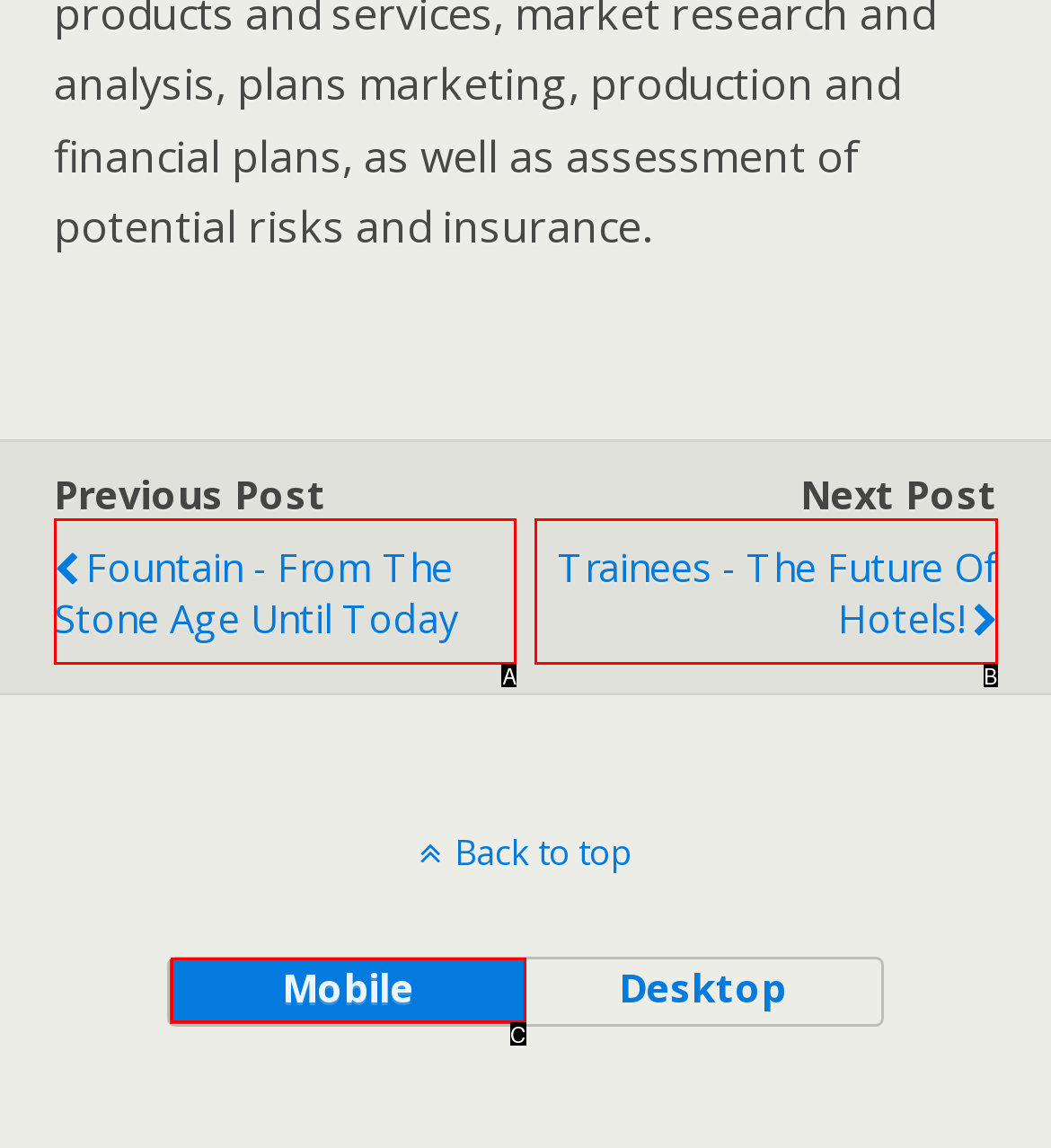Given the description: Local & Within SC: 843-804-8308
Identify the letter of the matching UI element from the options.

None